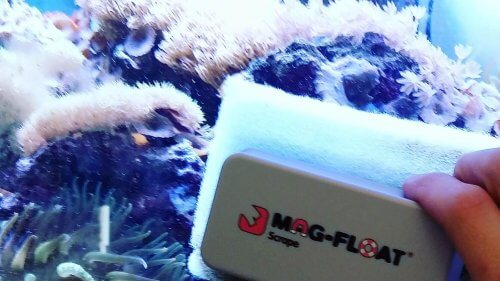Using a single word or phrase, answer the following question: 
What is visible in the background of the aquarium?

Marine life